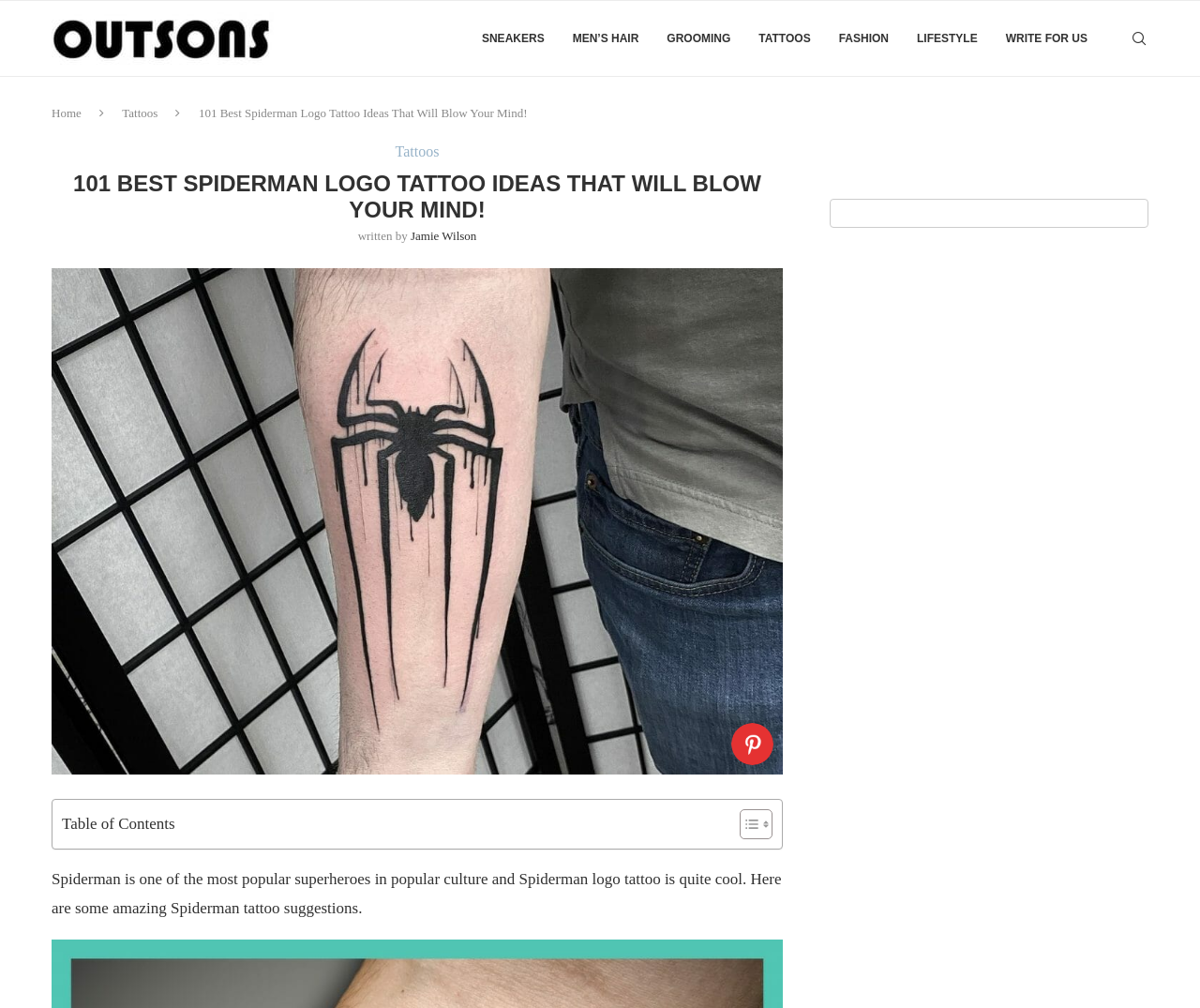What is the section below the title?
Craft a detailed and extensive response to the question.

I looked at the layout of the webpage and found a section with the text 'Table of Contents' and some images, which suggests that it is a table of contents for the article.